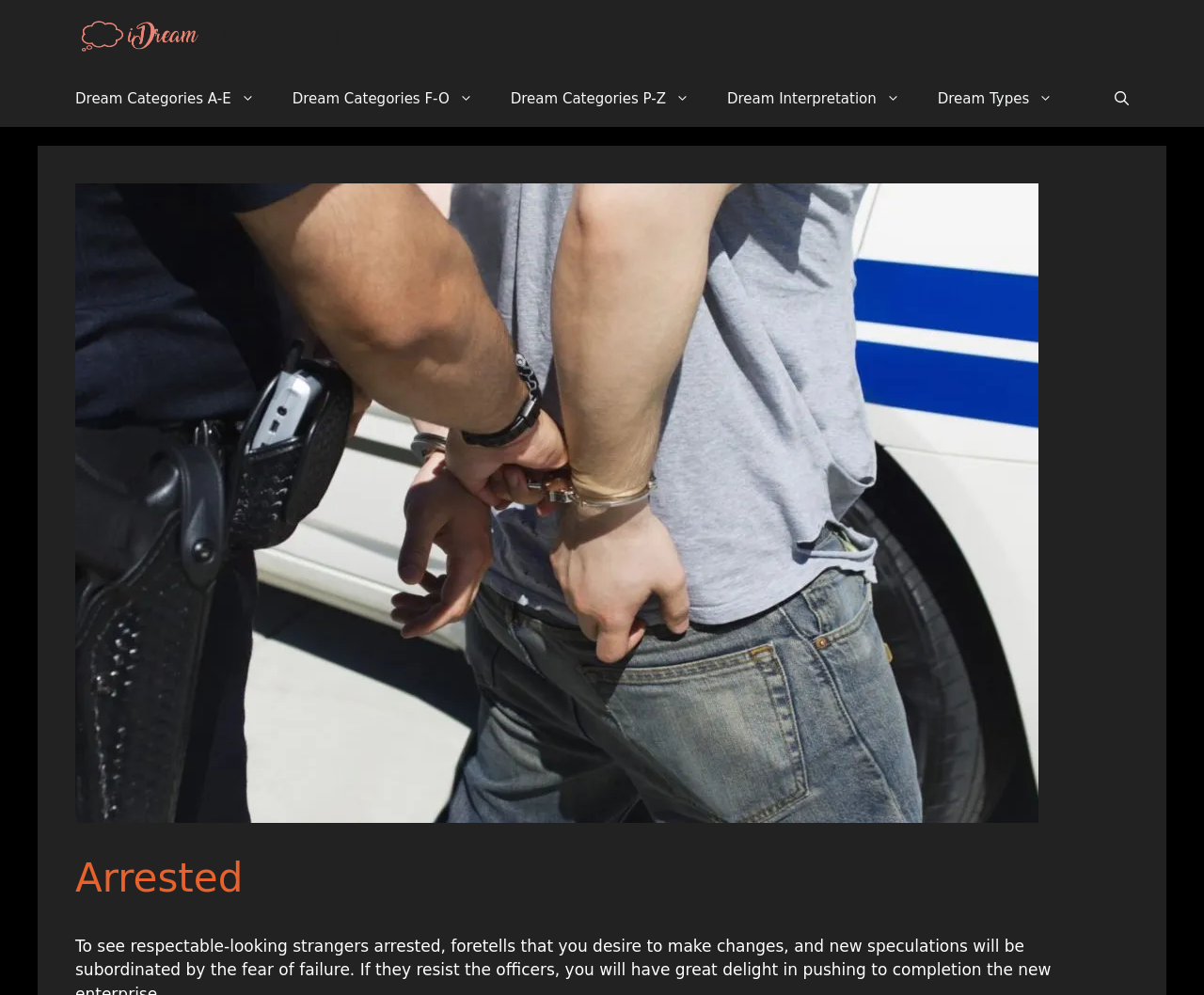Refer to the element description alt="iDre.am | Dream Dictionary" and identify the corresponding bounding box in the screenshot. Format the coordinates as (top-left x, top-left y, bottom-right x, bottom-right y) with values in the range of 0 to 1.

[0.062, 0.025, 0.172, 0.044]